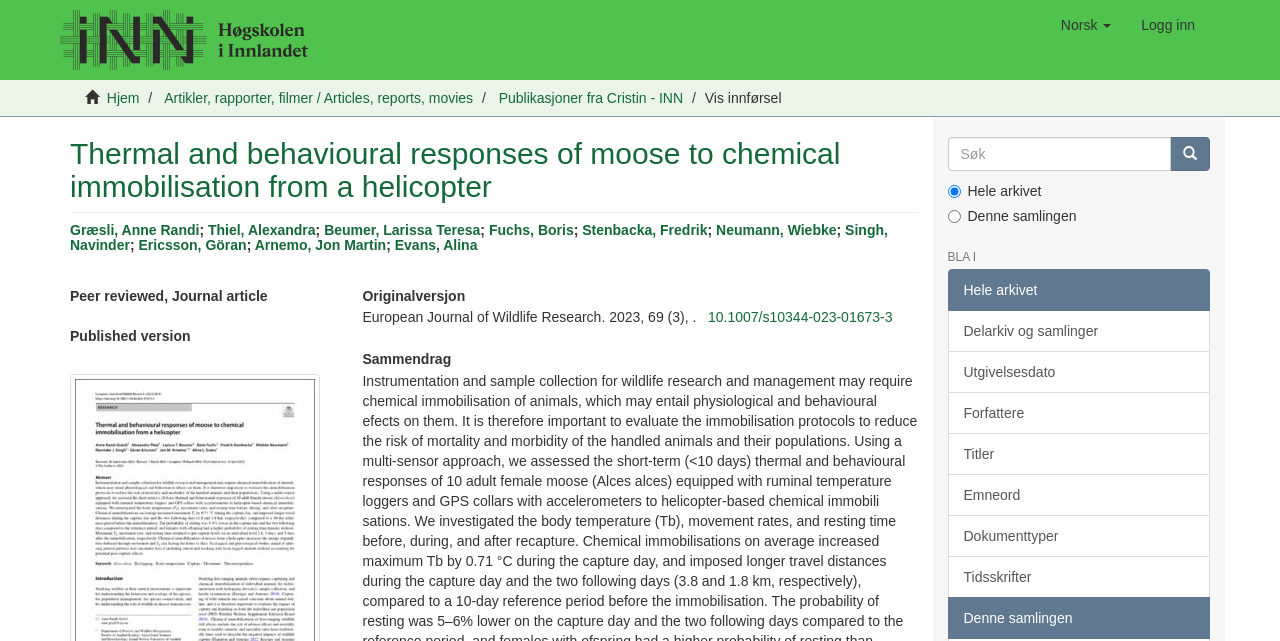Pinpoint the bounding box coordinates of the area that must be clicked to complete this instruction: "View the publication details".

[0.055, 0.451, 0.26, 0.475]